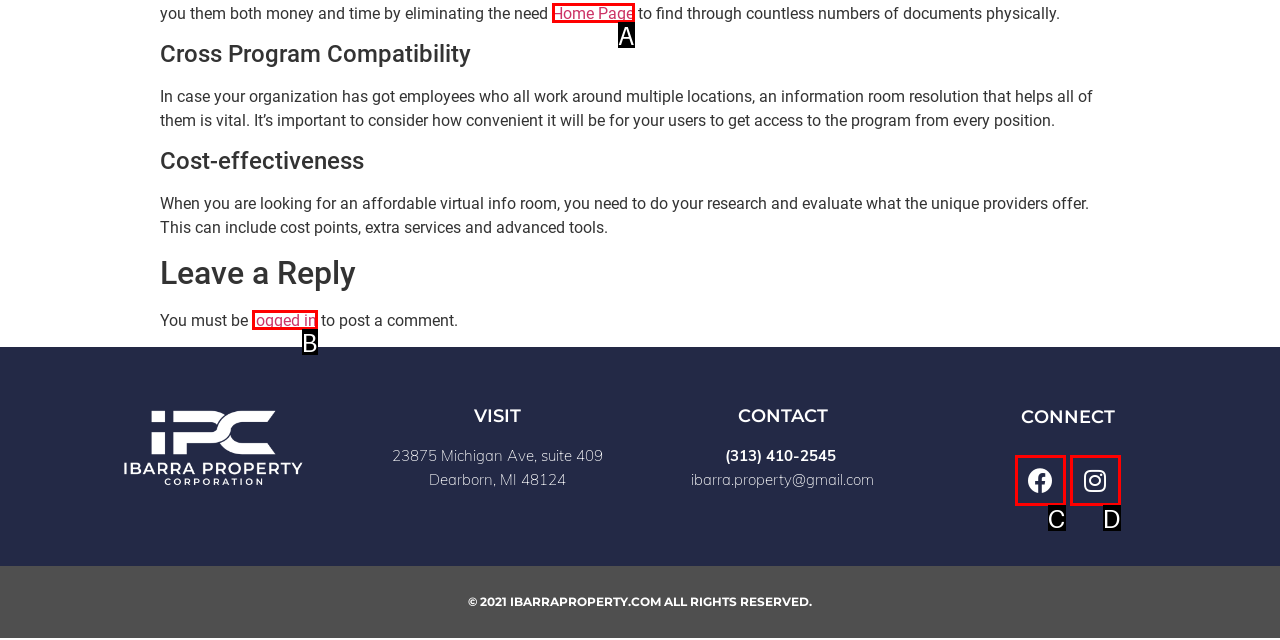Find the HTML element that suits the description: Instagram
Indicate your answer with the letter of the matching option from the choices provided.

D